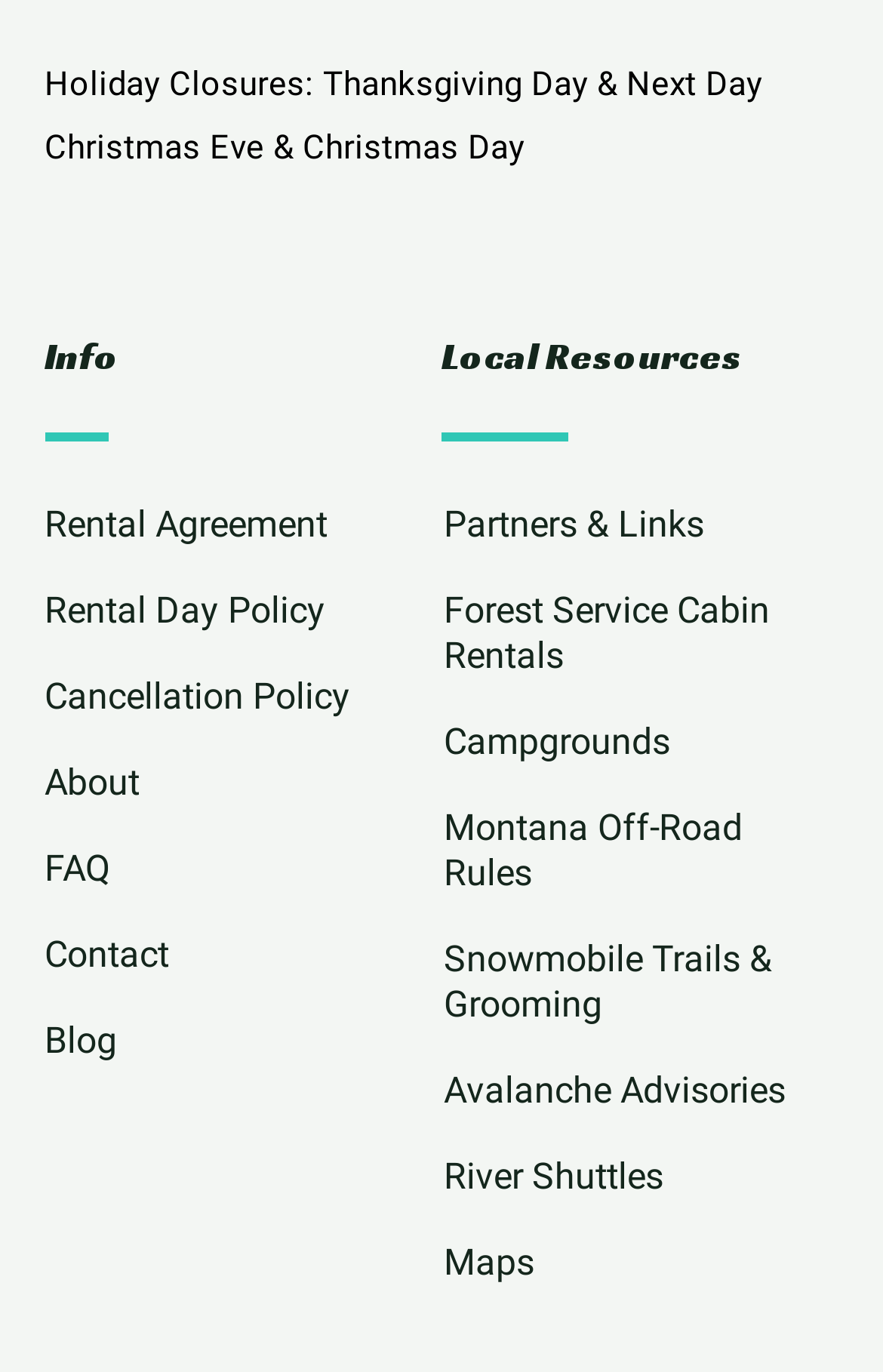Locate the bounding box coordinates of the element that should be clicked to execute the following instruction: "View partners and links".

[0.5, 0.357, 0.95, 0.407]